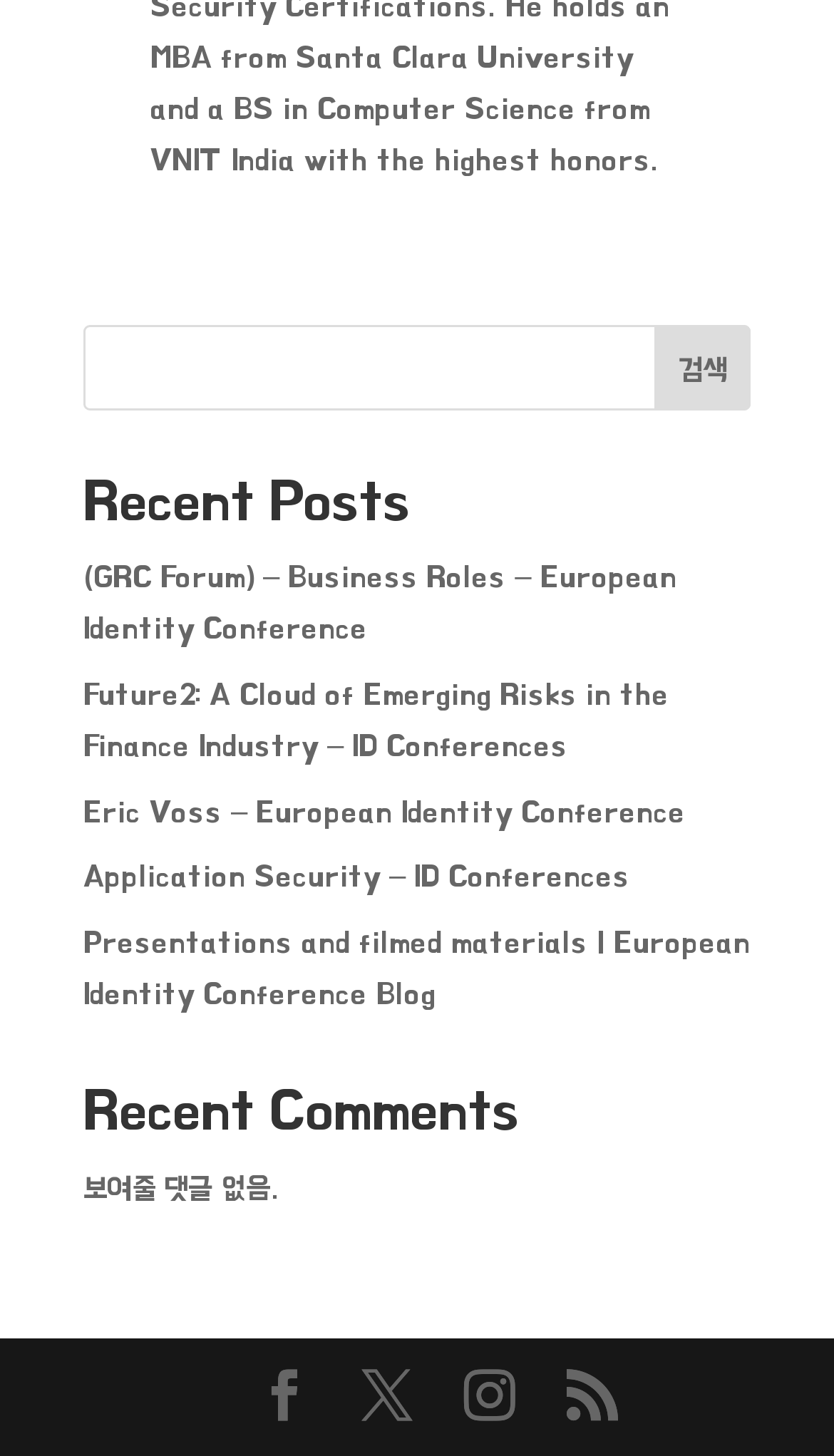Can you find the bounding box coordinates of the area I should click to execute the following instruction: "go to next page"?

[0.679, 0.941, 0.741, 0.98]